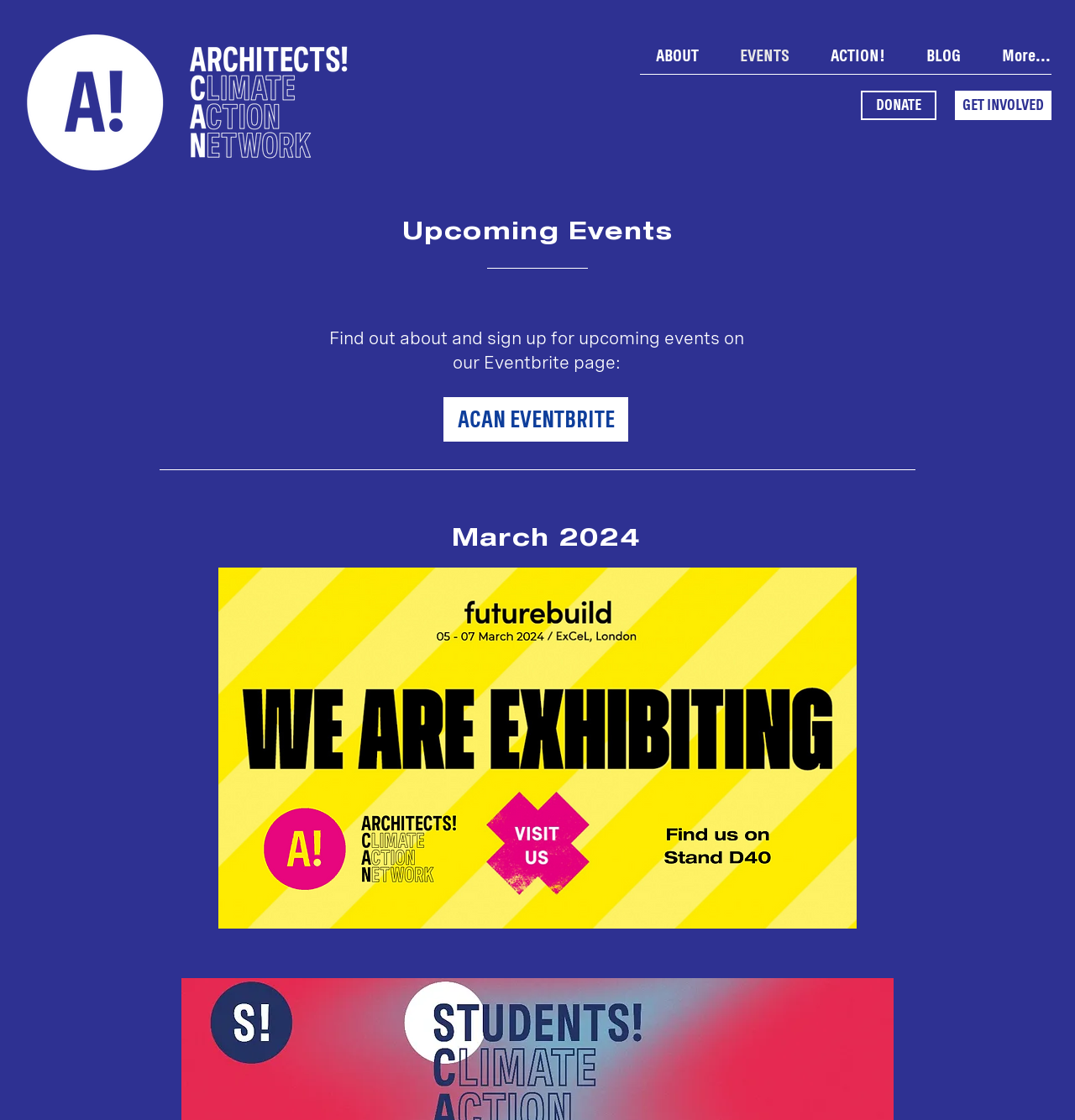Determine the bounding box coordinates of the region I should click to achieve the following instruction: "Click on the ACAN logo". Ensure the bounding box coordinates are four float numbers between 0 and 1, i.e., [left, top, right, bottom].

[0.019, 0.028, 0.343, 0.155]